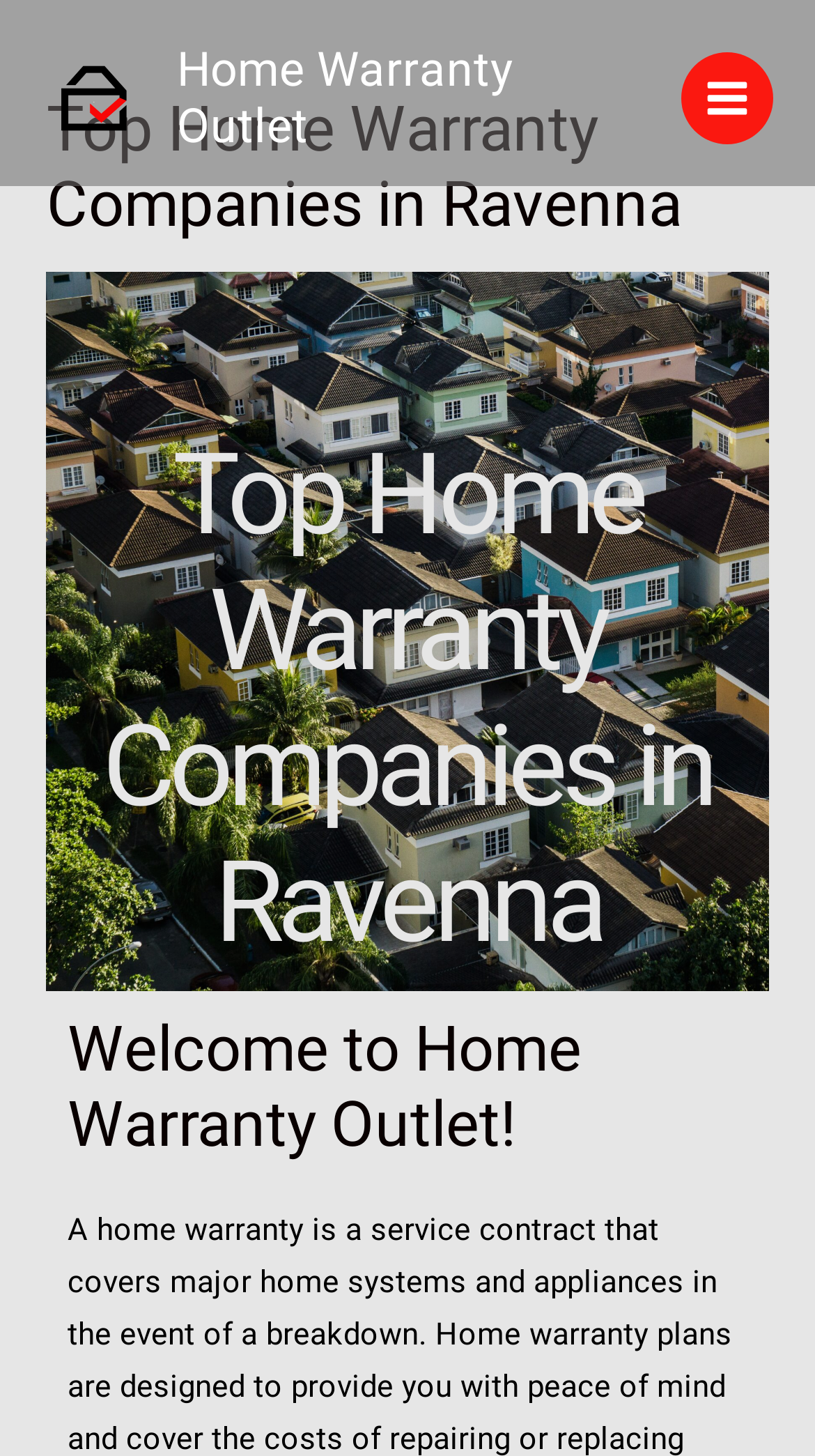What is the purpose of the webpage?
Examine the image and provide an in-depth answer to the question.

The webpage is designed to help users choose from the top home warranty companies in Ravenna and compare them to save on their home warranty plan. This is evident from the presence of headings and links related to home warranty companies.